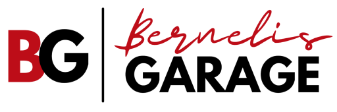Describe every significant element in the image thoroughly.

The image features the logo of Bernelis Garage, prominently displaying the letters "BG" in bold red and black typography, accompanied by the stylized text "Bernelis" in an elegant red script above the word "GARAGE," emphasized in bold black. This logo represents Bernelis Garage, an auto repair shop located in Bay City, Michigan. The logo captures the essence of the brand with its modern design, reflecting a commitment to quality service in automotive repair and insurance work. Situated in the heart of Bay City, Bernelis Garage prides itself on working with various insurance companies, providing customers with seamless service and potential savings after accidents.